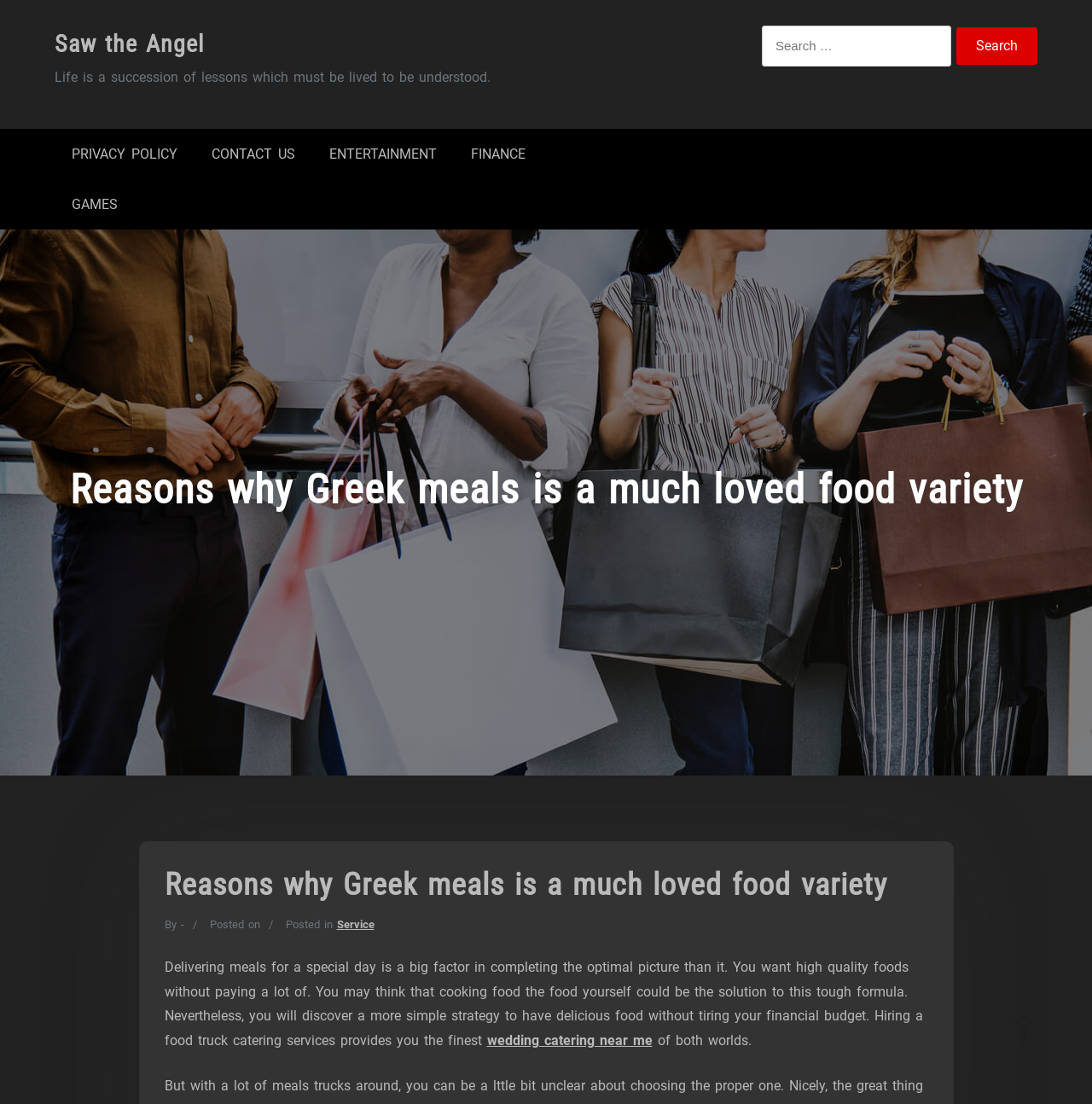Ascertain the bounding box coordinates for the UI element detailed here: "Entertainment". The coordinates should be provided as [left, top, right, bottom] with each value being a float between 0 and 1.

[0.286, 0.117, 0.416, 0.162]